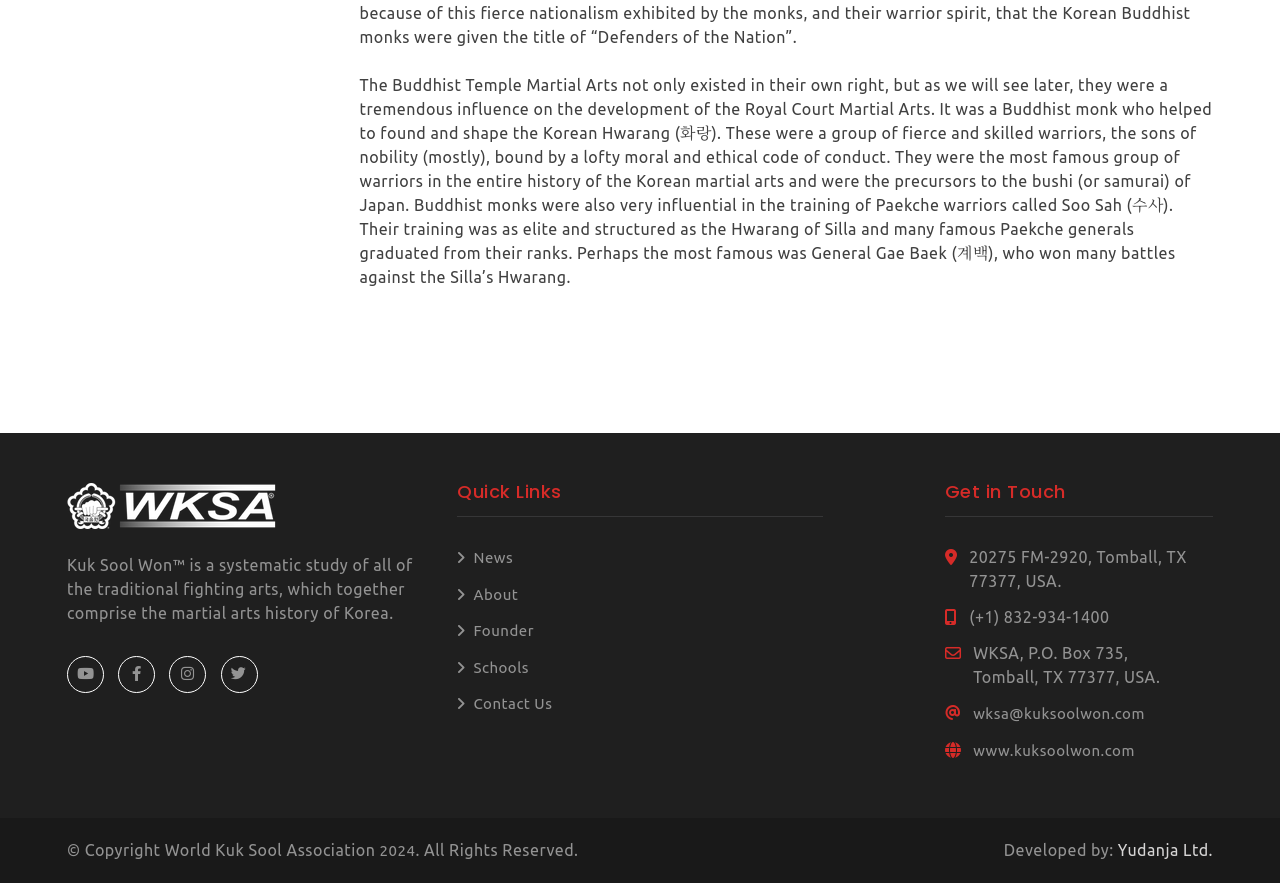Determine the bounding box coordinates of the section I need to click to execute the following instruction: "Check the copyright information". Provide the coordinates as four float numbers between 0 and 1, i.e., [left, top, right, bottom].

[0.052, 0.953, 0.297, 0.973]